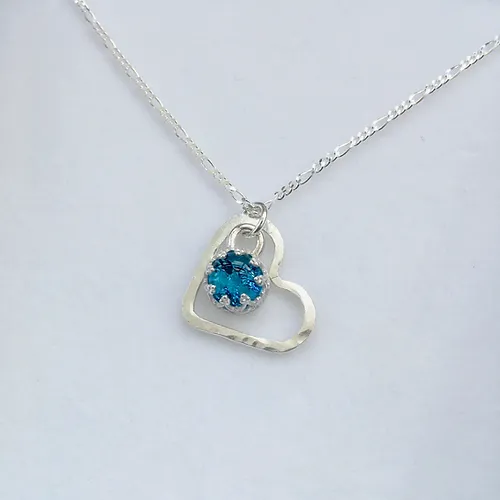Create an extensive and detailed description of the image.

This elegant necklace features a delicate sterling silver hammered heart pendant, which beautifully encases a vibrant turquoise glass charm. The charm contains a tiny portion of cremation ash, providing a sentimental connection to a loved one. The design is both stylish and meaningful, symbolizing enduring love and remembrance. This piece comes with a silver figaro style chain, available in various lengths to suit personal preference. The craftsmanship includes careful fusing of the ashes with glass, ensuring durability and beauty. Perfect for a heartfelt gift or a personal token of memory, this necklace resonates with emotion and artistry.